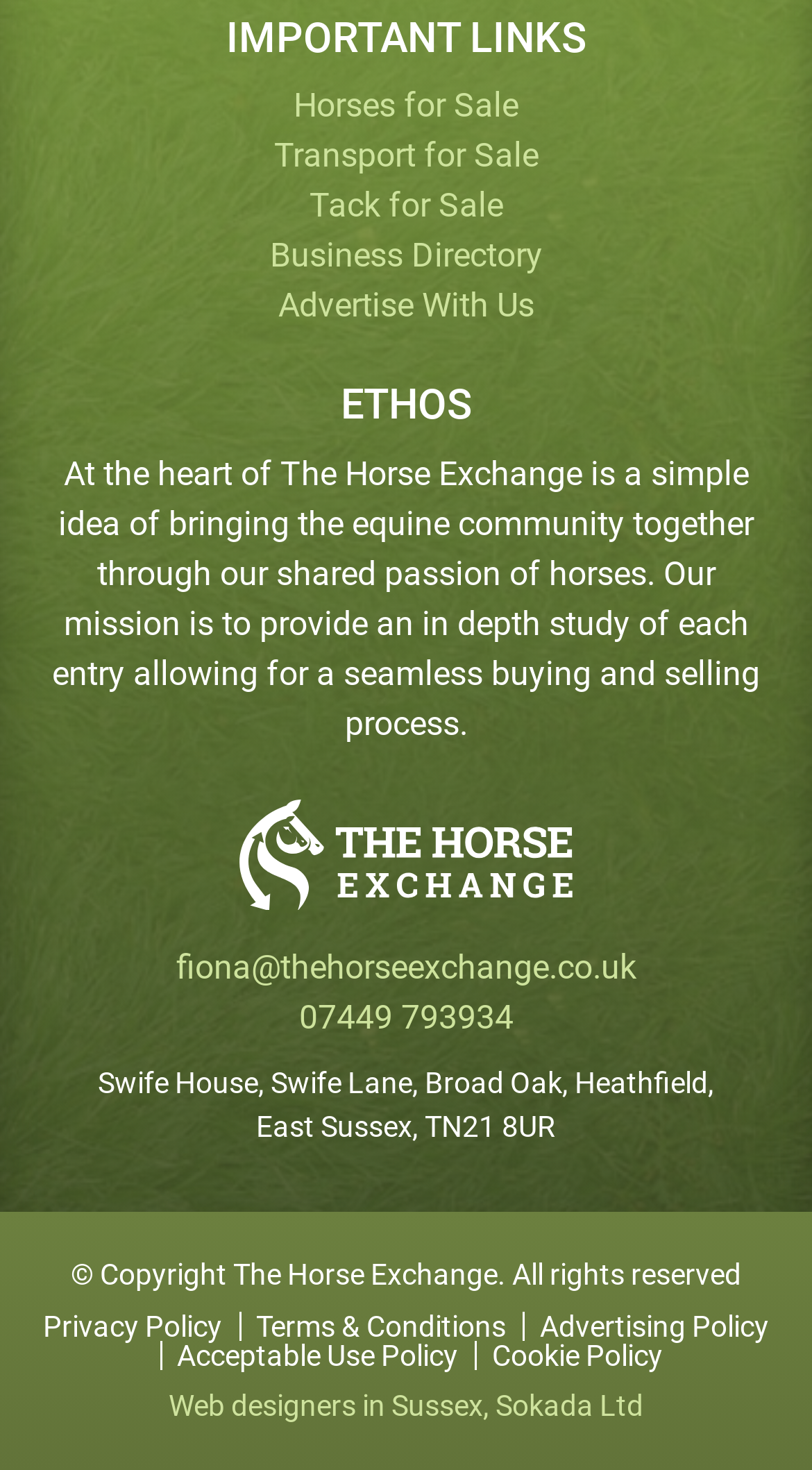Using the webpage screenshot and the element description fiona@thehorseexchange.co.uk, determine the bounding box coordinates. Specify the coordinates in the format (top-left x, top-left y, bottom-right x, bottom-right y) with values ranging from 0 to 1.

[0.217, 0.645, 0.783, 0.672]